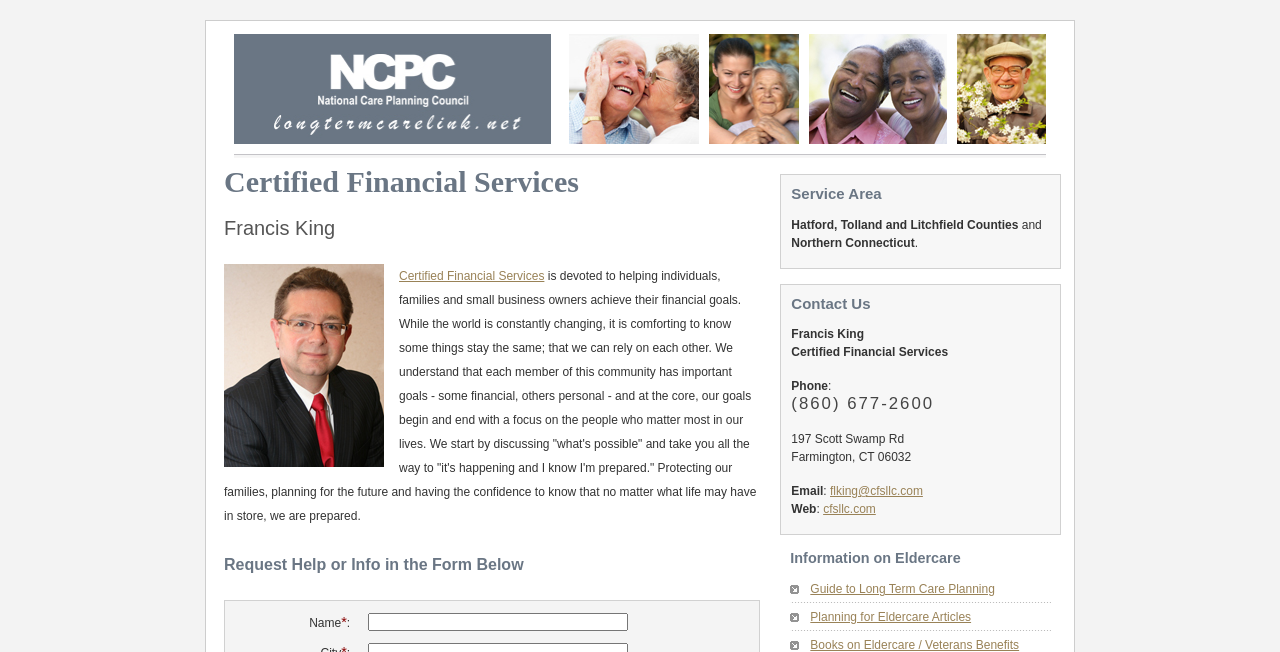What is the email address of the financial service provider?
Refer to the image and provide a detailed answer to the question.

The email address of the financial service provider can be found in the link element with the text 'flking@cfsllc.com'. This information is provided in the 'Contact Us' section of the webpage.